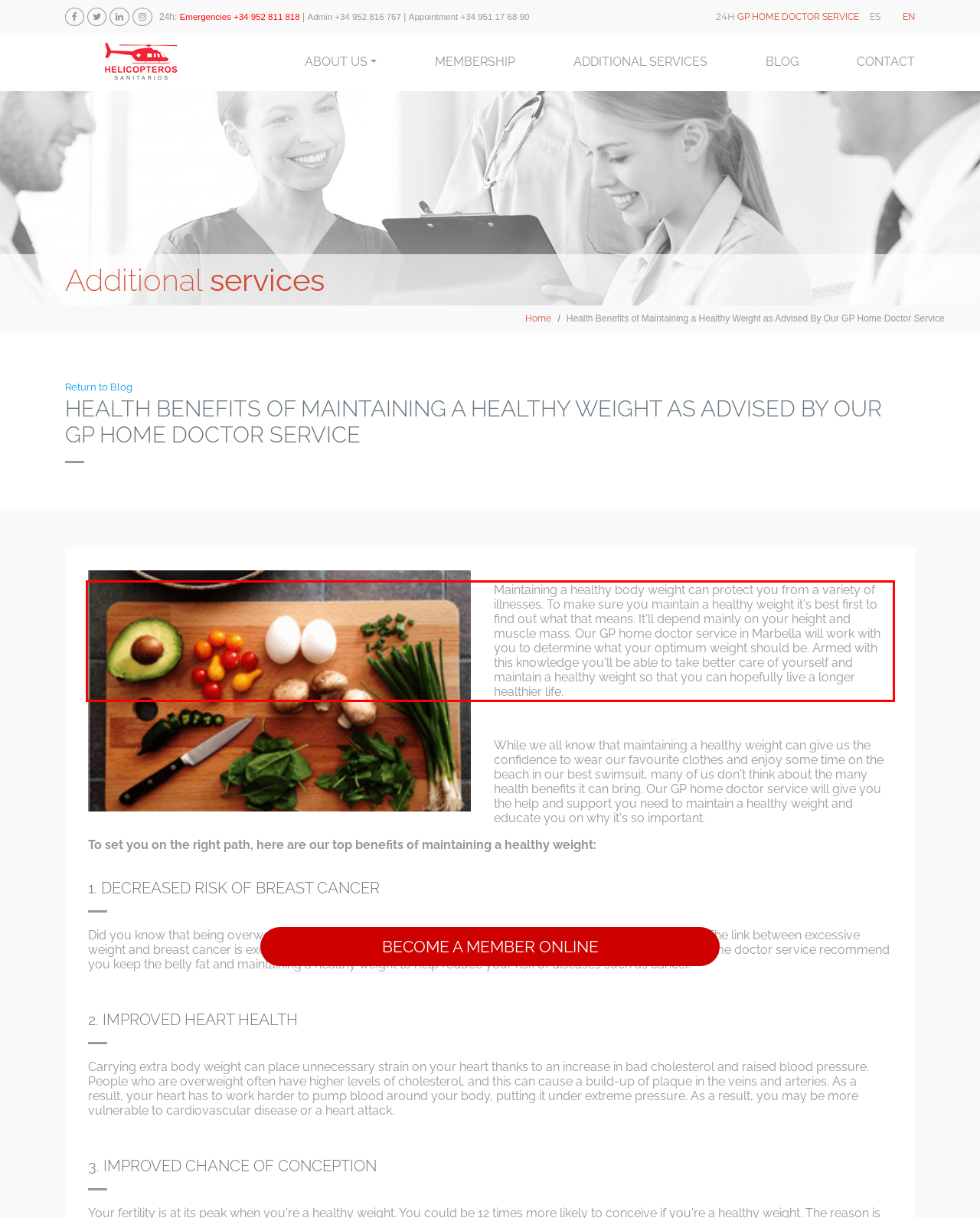Given a screenshot of a webpage, identify the red bounding box and perform OCR to recognize the text within that box.

Maintaining a healthy body weight can protect you from a variety of illnesses. To make sure you maintain a healthy weight it's best first to find out what that means. It'll depend mainly on your height and muscle mass. Our GP home doctor service in Marbella will work with you to determine what your optimum weight should be. Armed with this knowledge you'll be able to take better care of yourself and maintain a healthy weight so that you can hopefully live a longer healthier life.